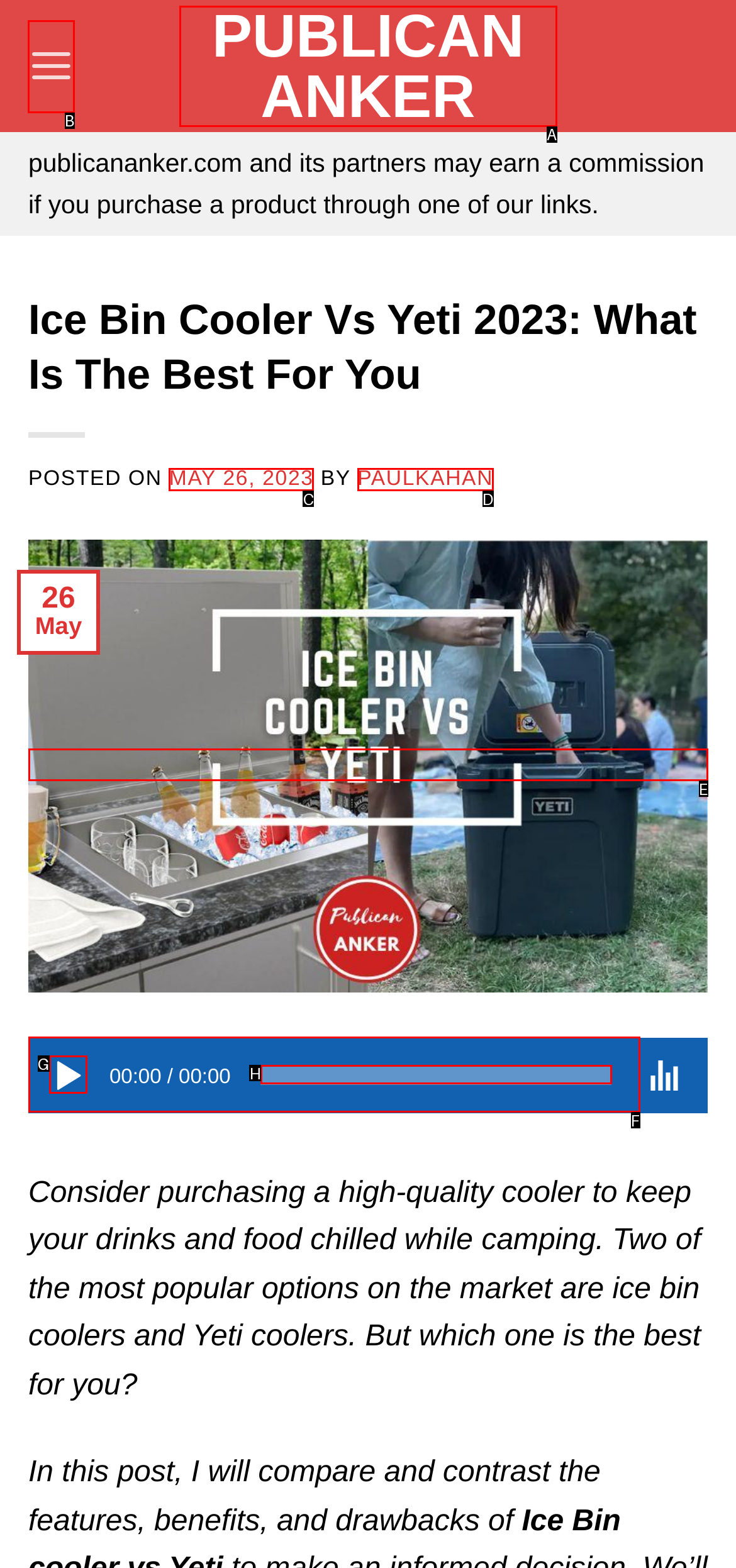Identify the correct UI element to click to achieve the task: Open the menu.
Answer with the letter of the appropriate option from the choices given.

B